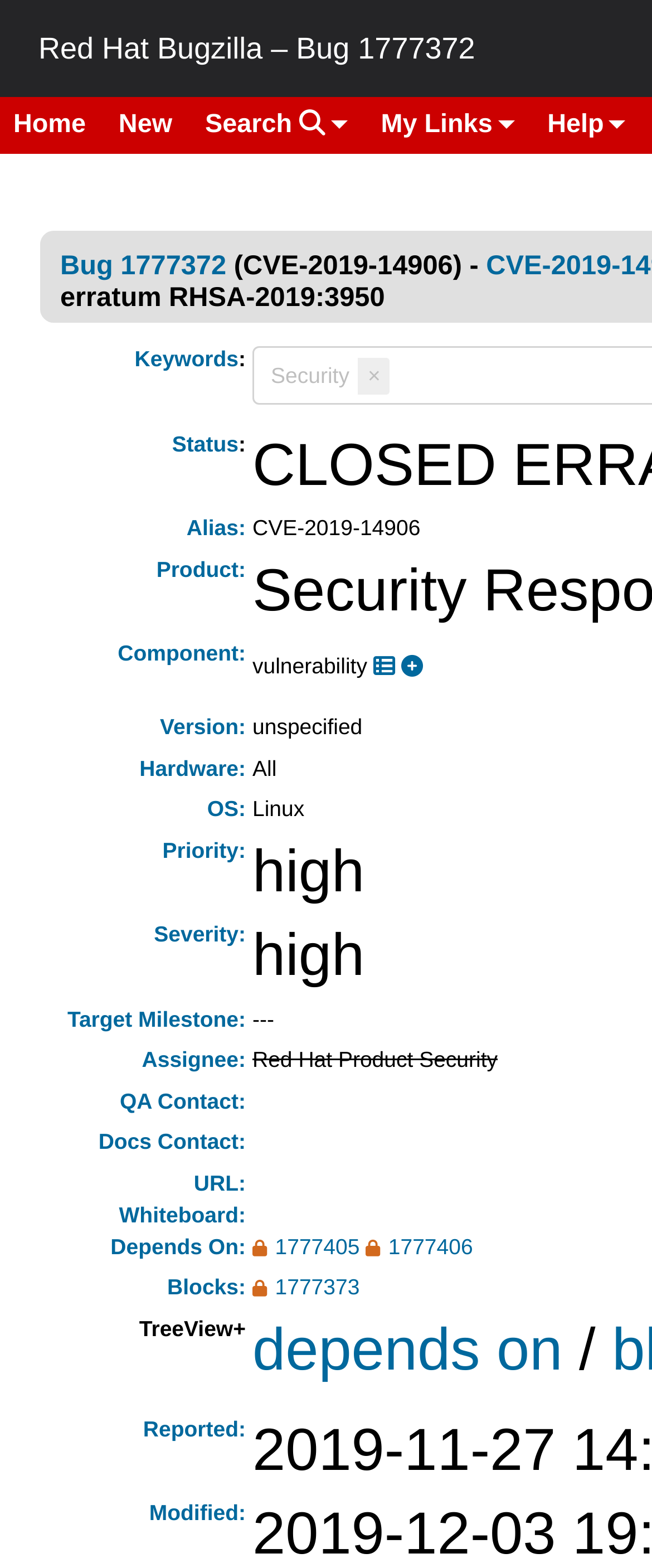Give the bounding box coordinates for the element described by: "QA Contact:".

[0.184, 0.694, 0.377, 0.71]